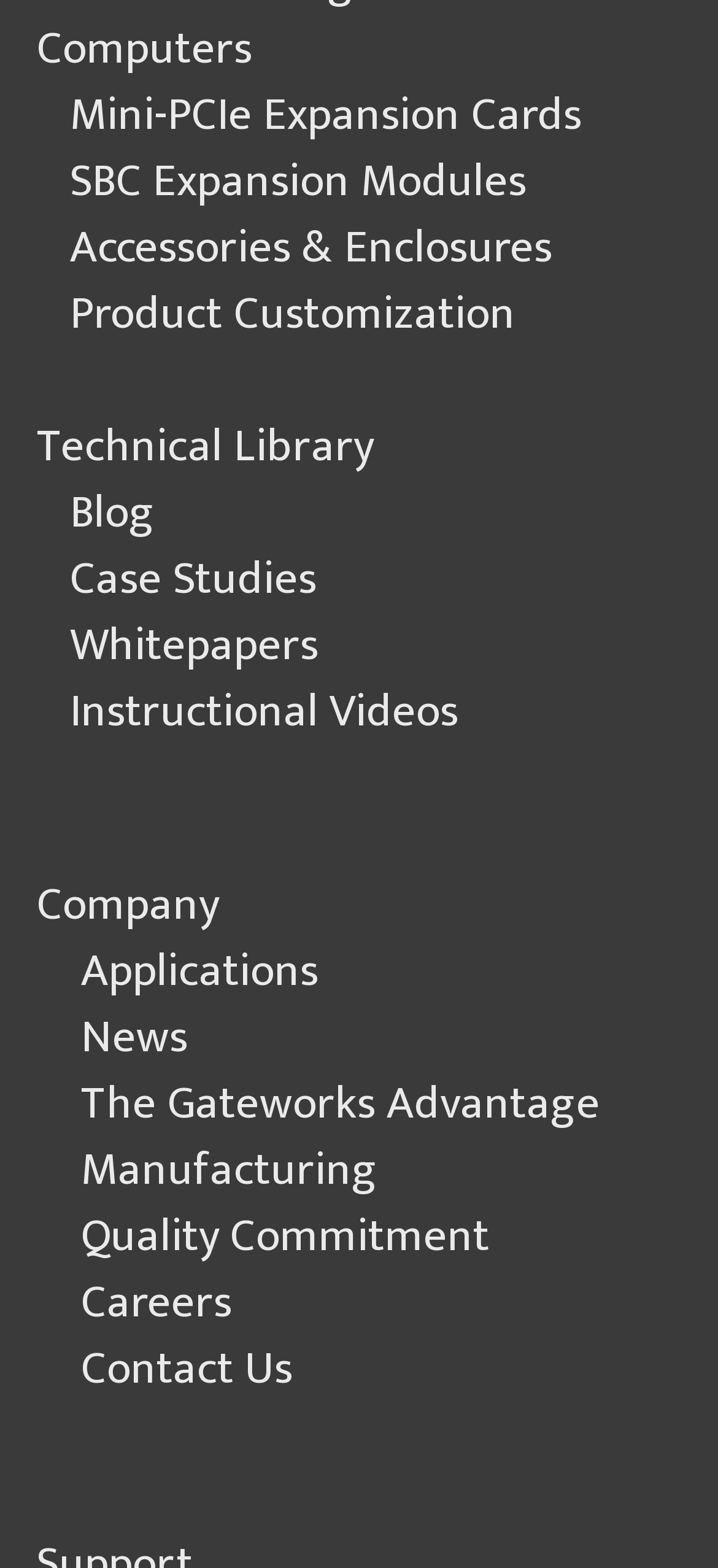Please identify the bounding box coordinates of the element I need to click to follow this instruction: "Explore case studies".

[0.097, 0.345, 0.441, 0.393]